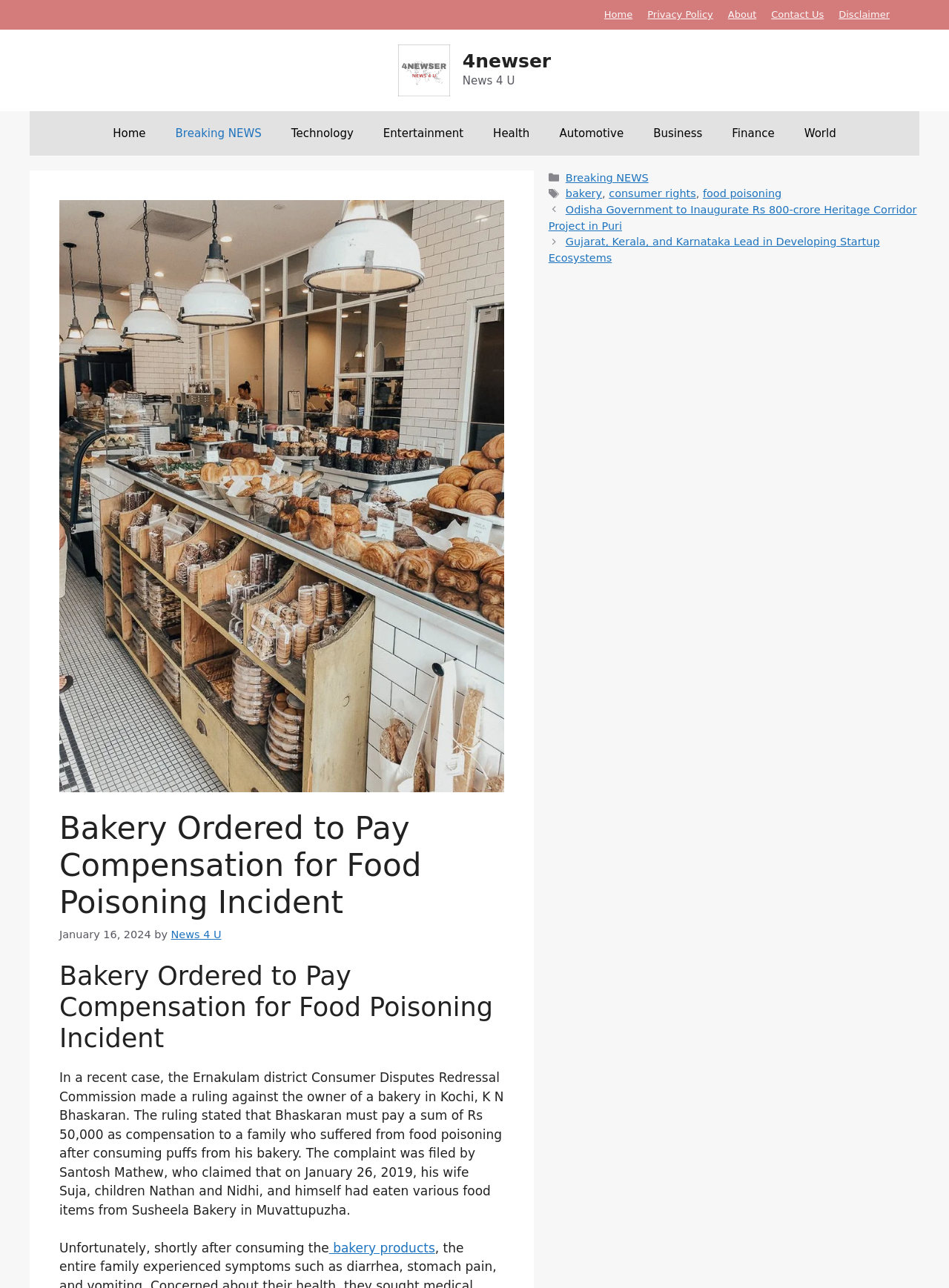What is the date when the family consumed the food items from the bakery?
Examine the webpage screenshot and provide an in-depth answer to the question.

I found the answer by reading the article content, specifically the sentence that states 'The complaint was filed by Santosh Mathew, who claimed that on January 26, 2019, his wife Suja, children Nathan and Nidhi, and himself had eaten various food items from Susheela Bakery in Muvattupuzha.' The date when the family consumed the food items is mentioned as January 26, 2019.